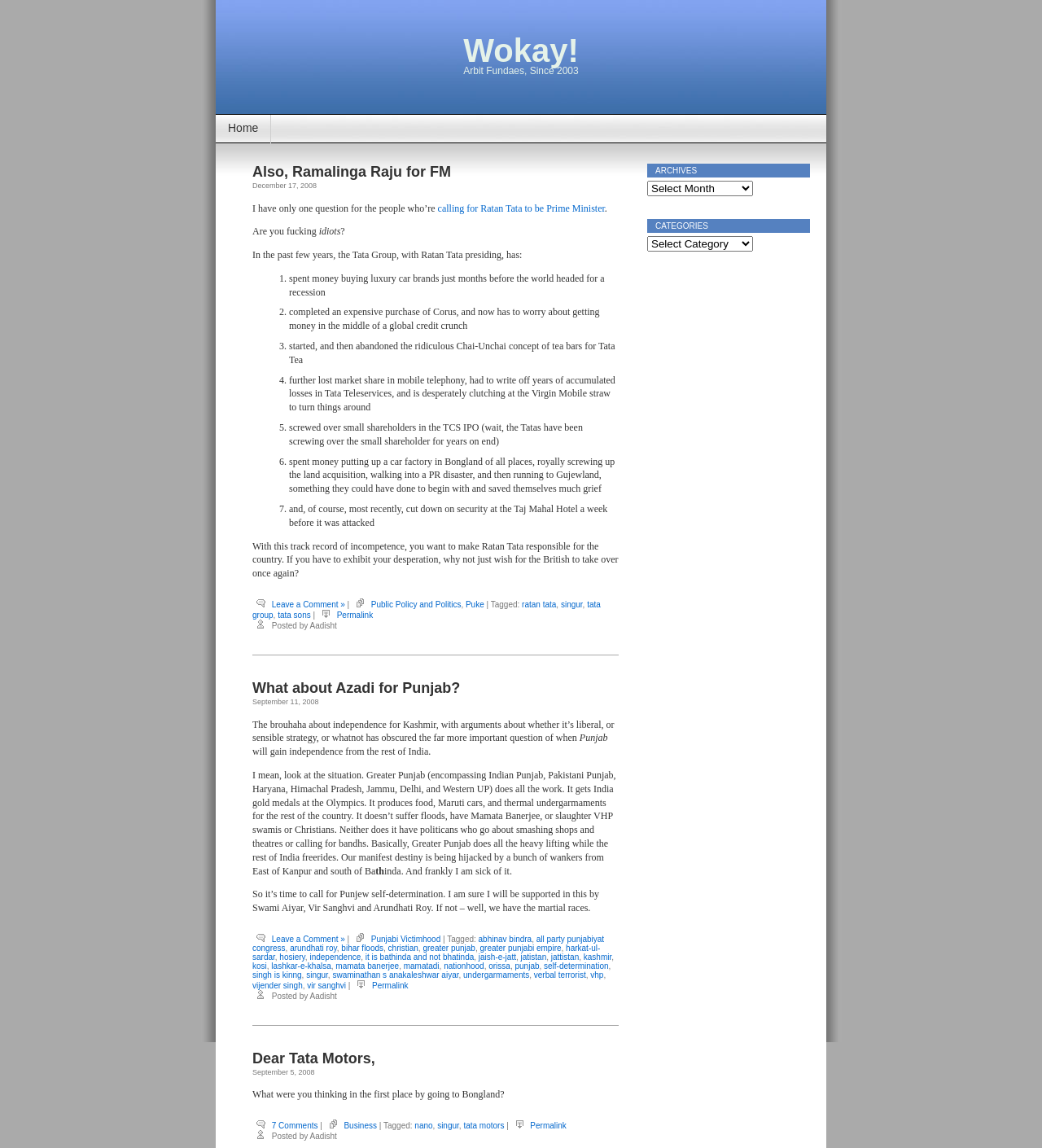What is the date of the second article on this webpage?
Examine the image and provide an in-depth answer to the question.

The date of the second article can be found by looking at the date mentioned at the top of the article, which is 'September 11, 2008'.